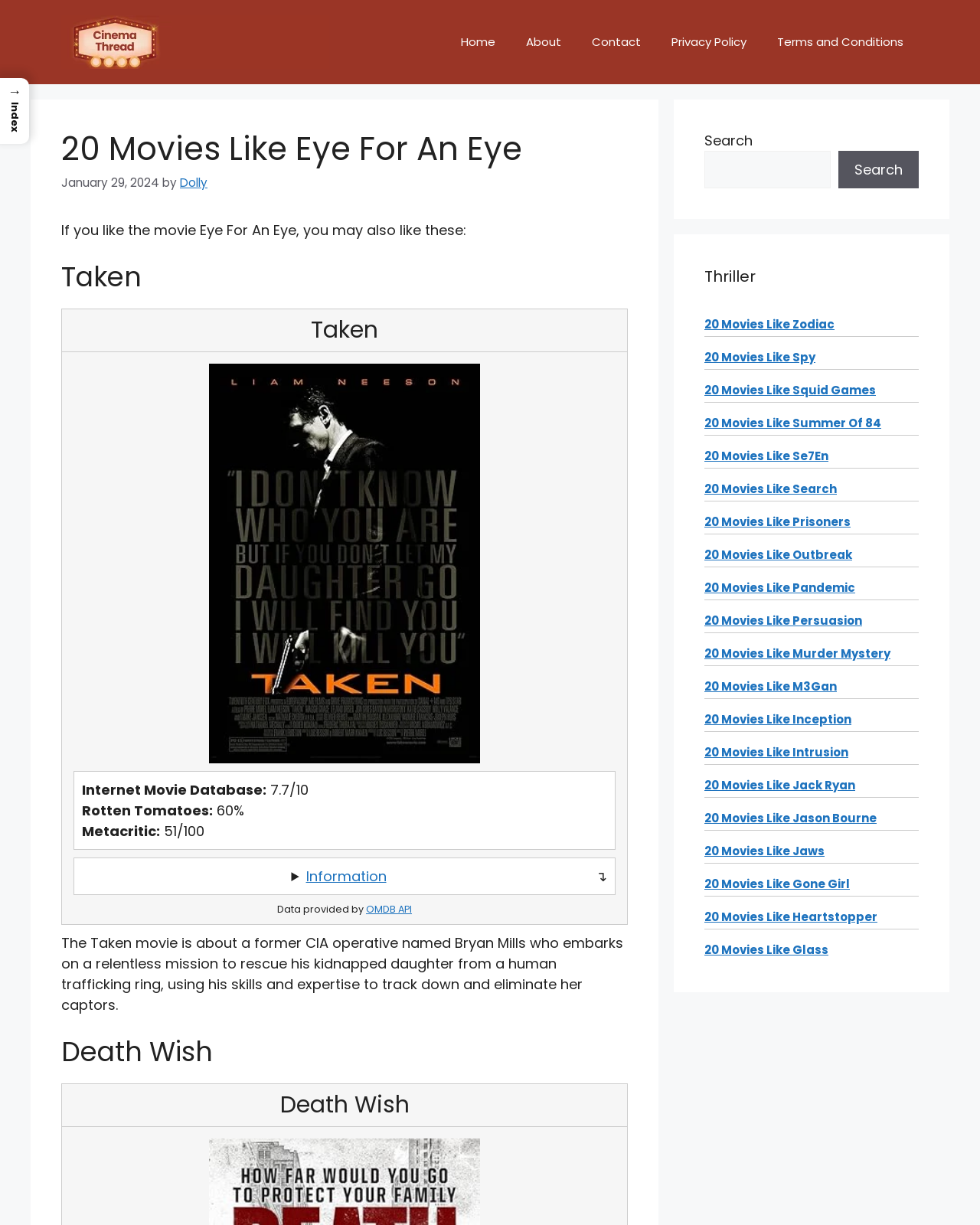Extract the main heading text from the webpage.

20 Movies Like Eye For An Eye